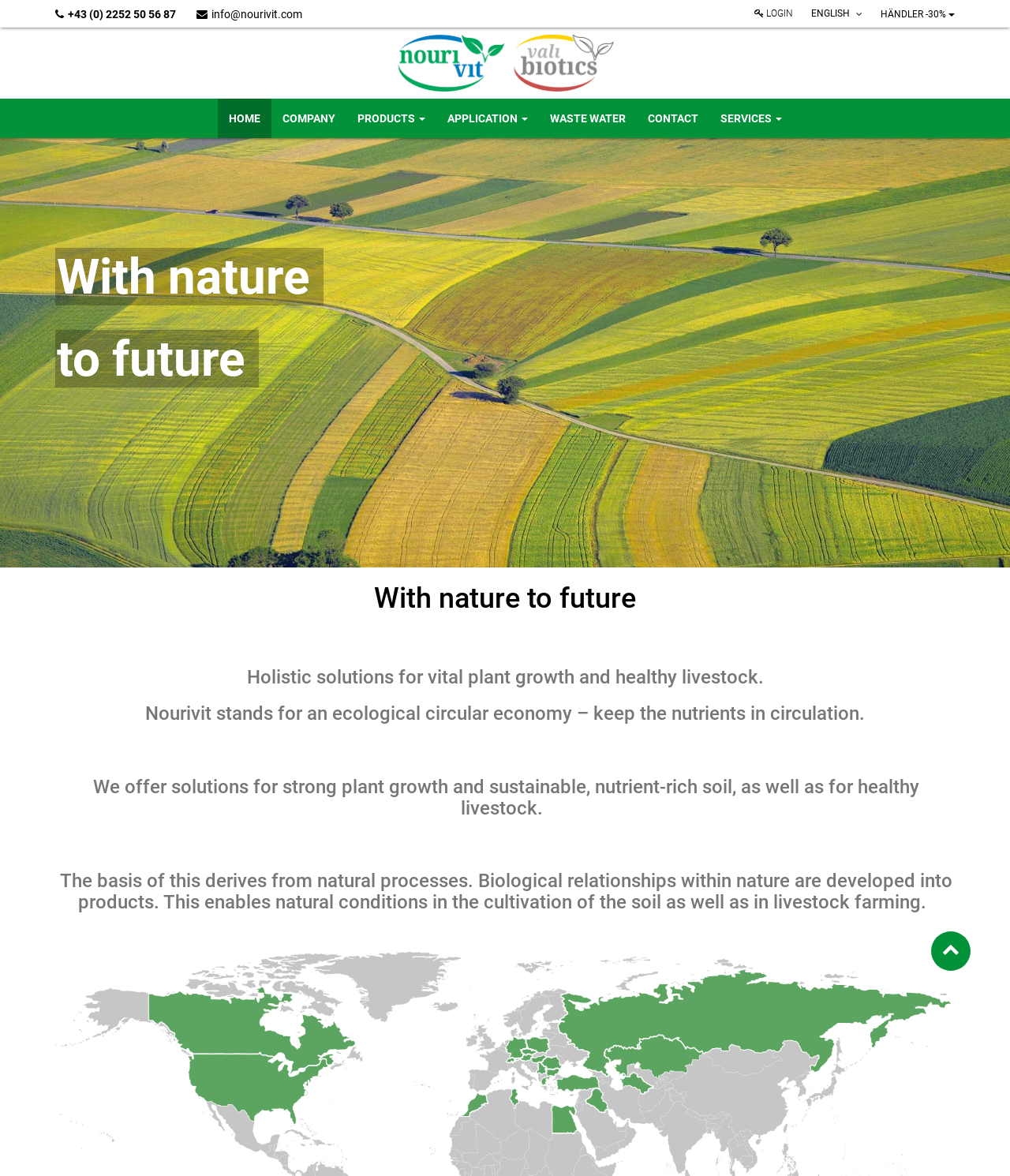Determine the bounding box coordinates of the target area to click to execute the following instruction: "Switch to English language."

[0.803, 0.007, 0.844, 0.016]